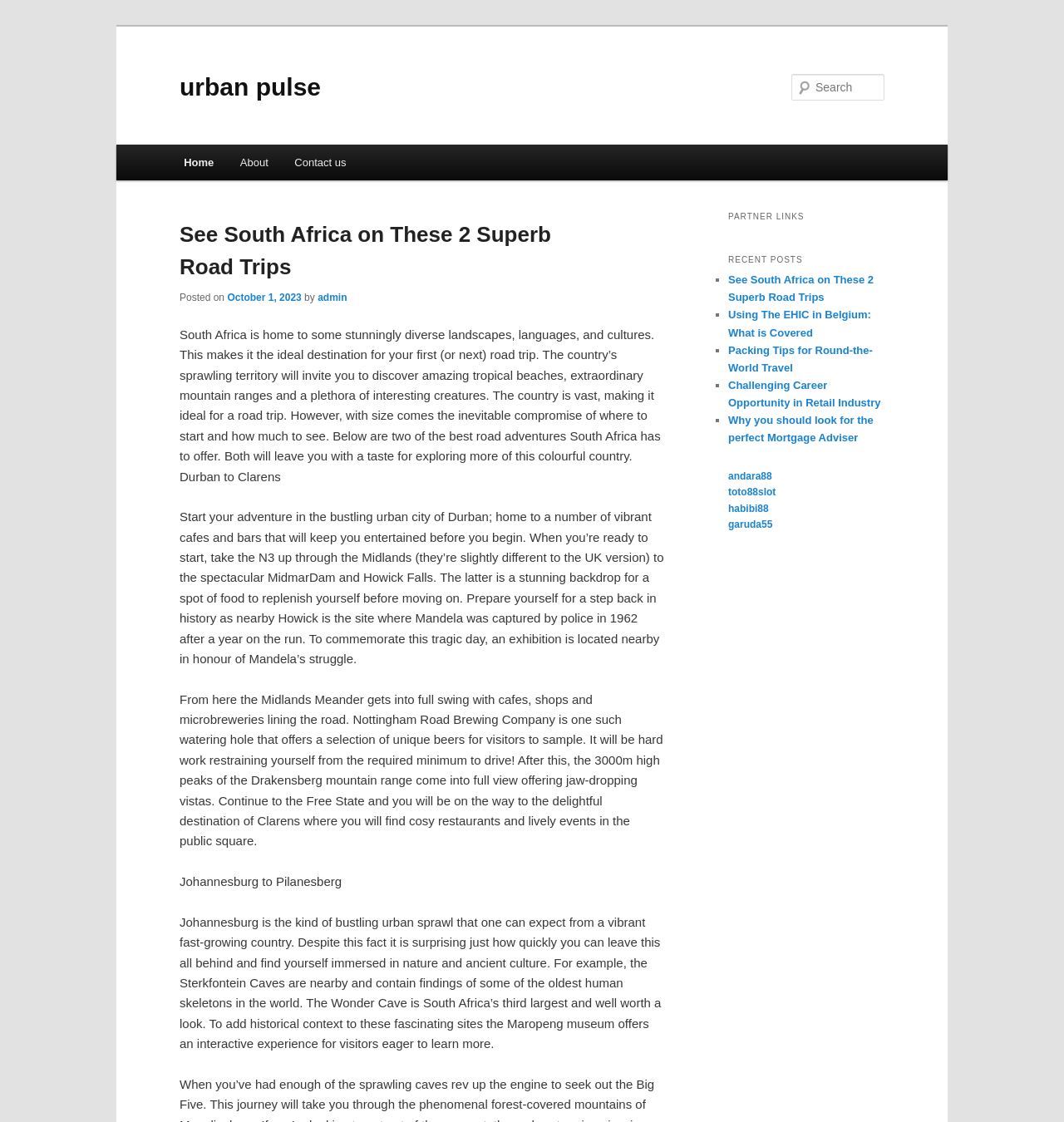What is the main topic of the webpage? Using the information from the screenshot, answer with a single word or phrase.

Road trips in South Africa